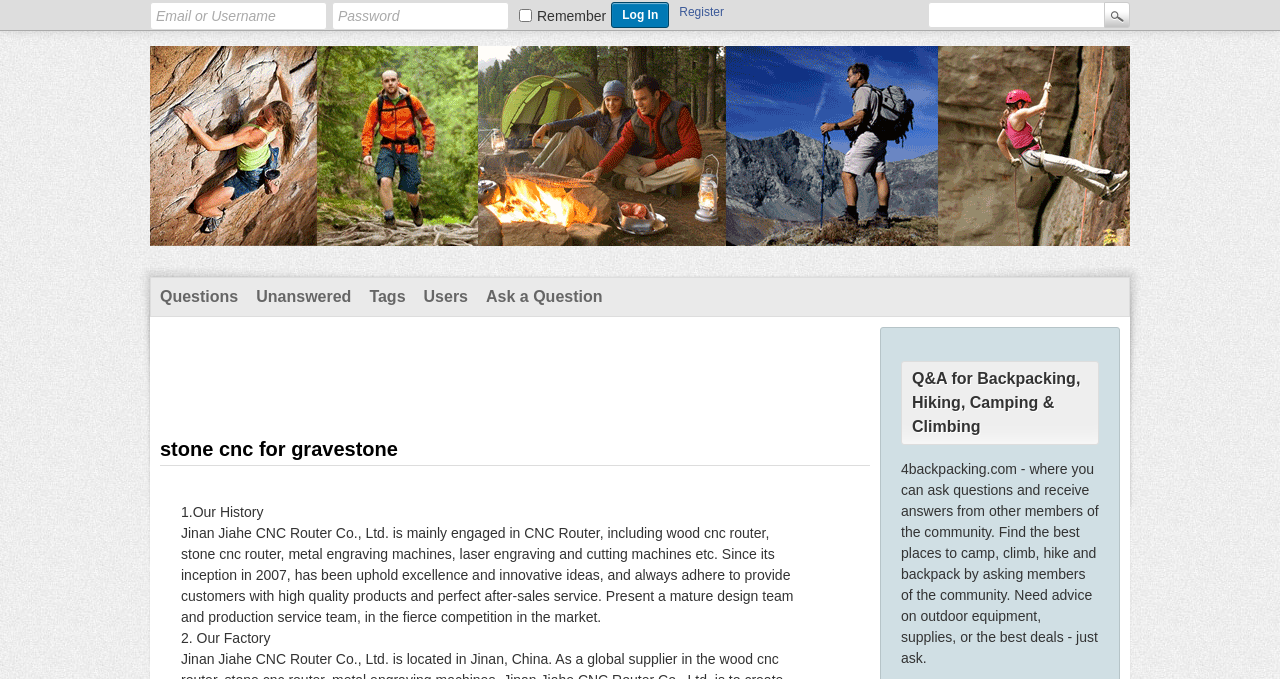Using the element description: "stone cnc for gravestone", determine the bounding box coordinates. The coordinates should be in the format [left, top, right, bottom], with values between 0 and 1.

[0.125, 0.645, 0.311, 0.677]